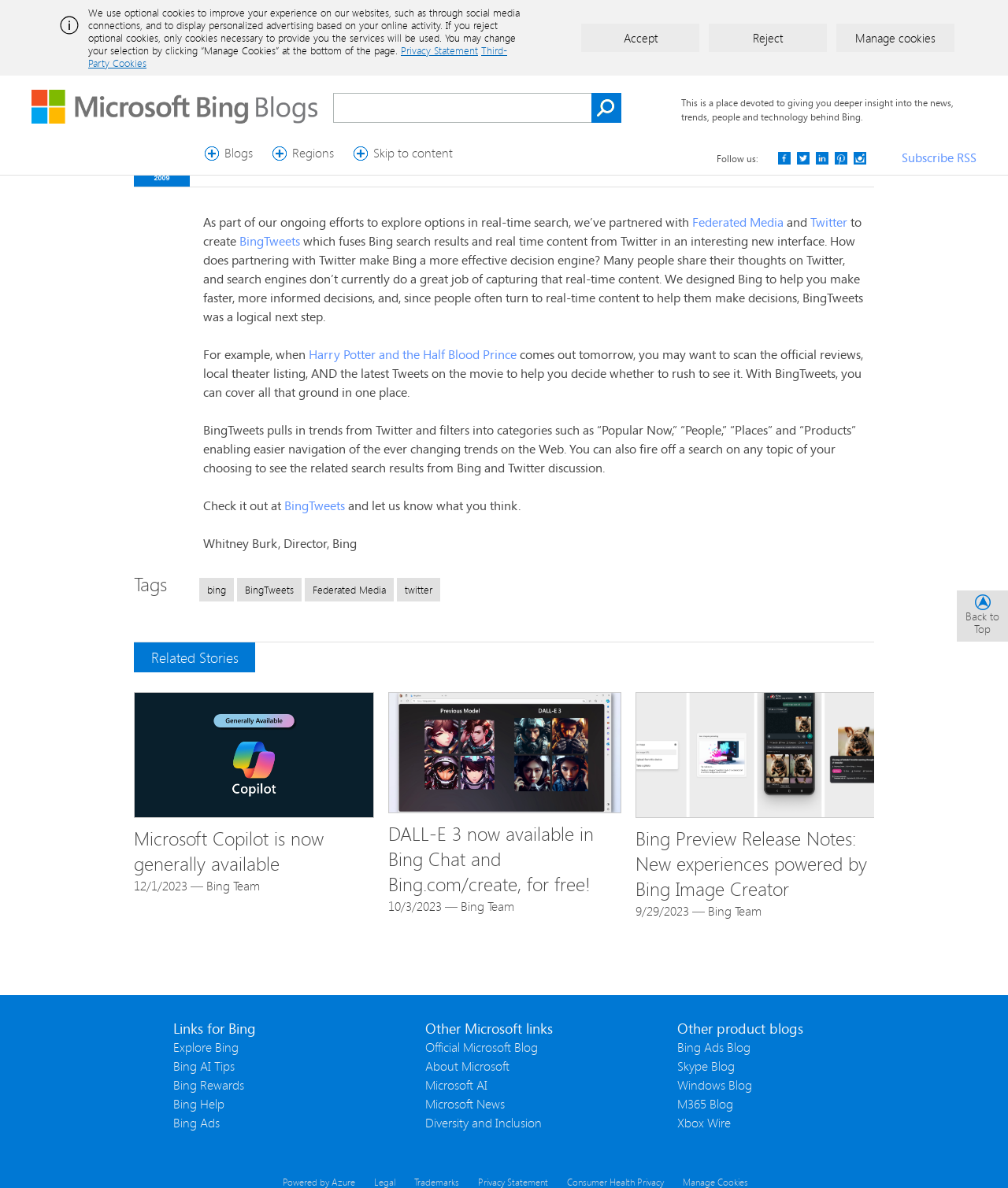Determine the bounding box for the UI element that matches this description: "parent_node: Search for name="searchtext"".

[0.33, 0.078, 0.616, 0.103]